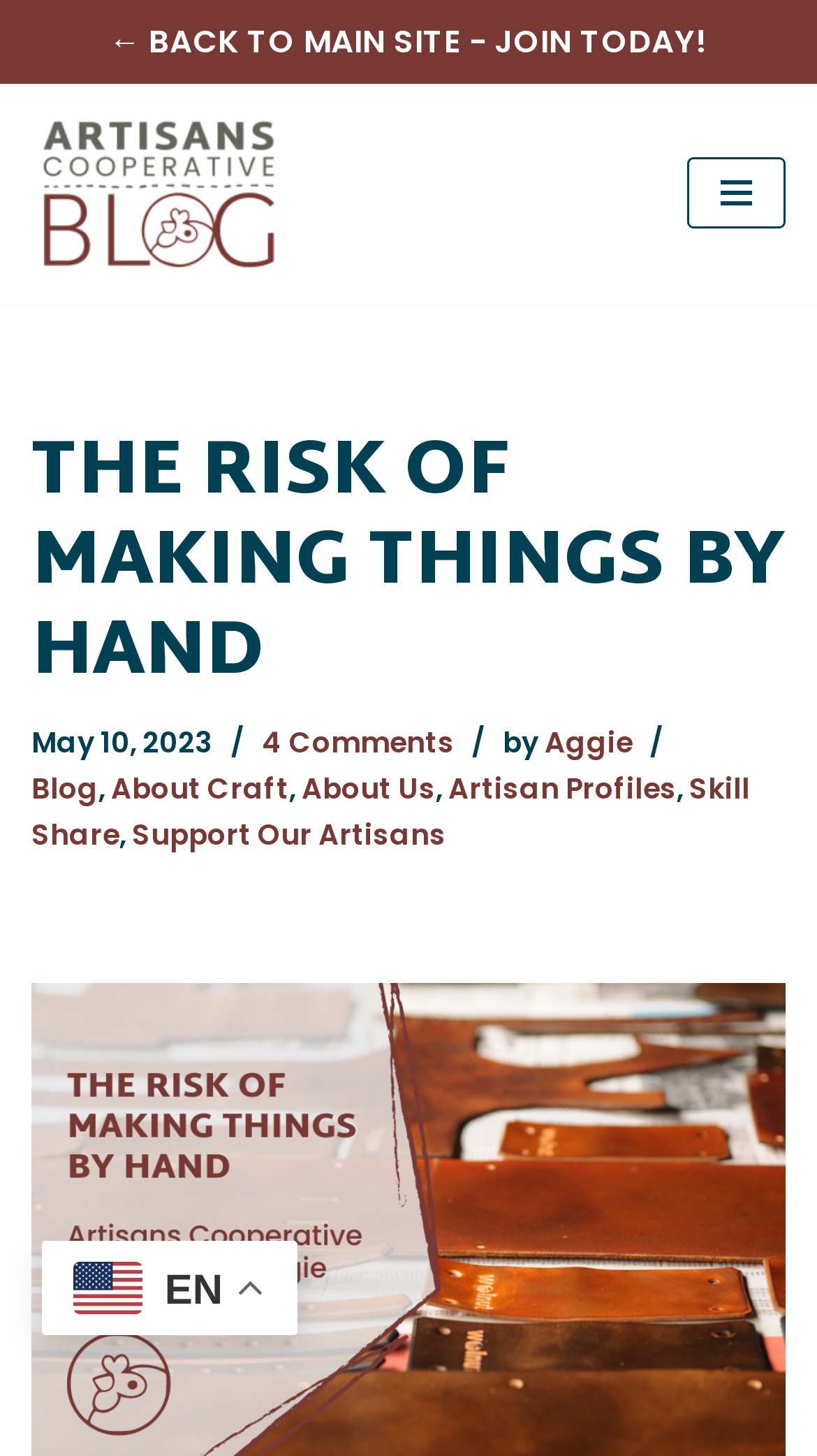Predict the bounding box coordinates of the UI element that matches this description: "Navigation Menu". The coordinates should be in the format [left, top, right, bottom] with each value between 0 and 1.

[0.841, 0.109, 0.962, 0.157]